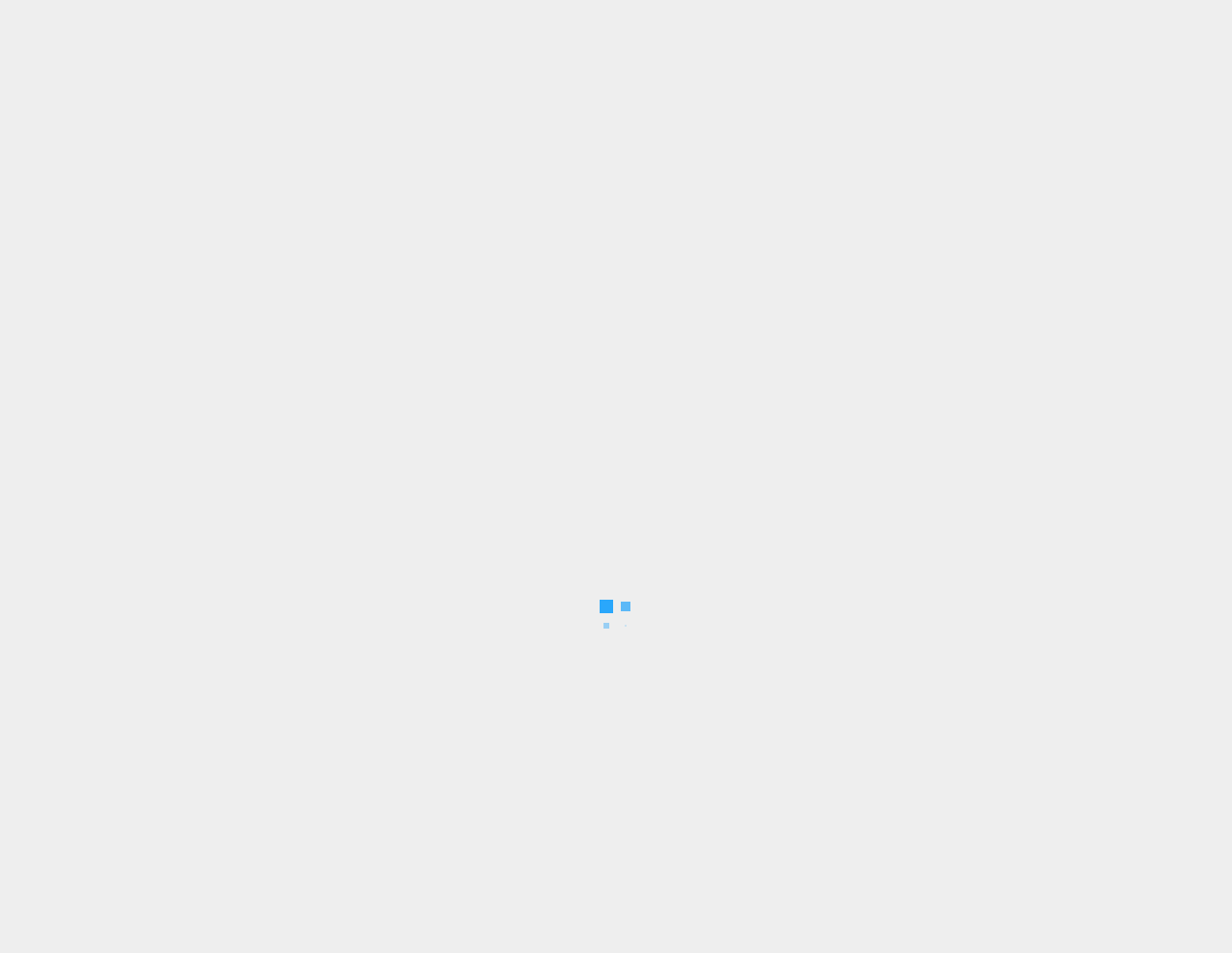Please find the bounding box coordinates of the element that you should click to achieve the following instruction: "check trending news". The coordinates should be presented as four float numbers between 0 and 1: [left, top, right, bottom].

[0.712, 0.319, 0.955, 0.347]